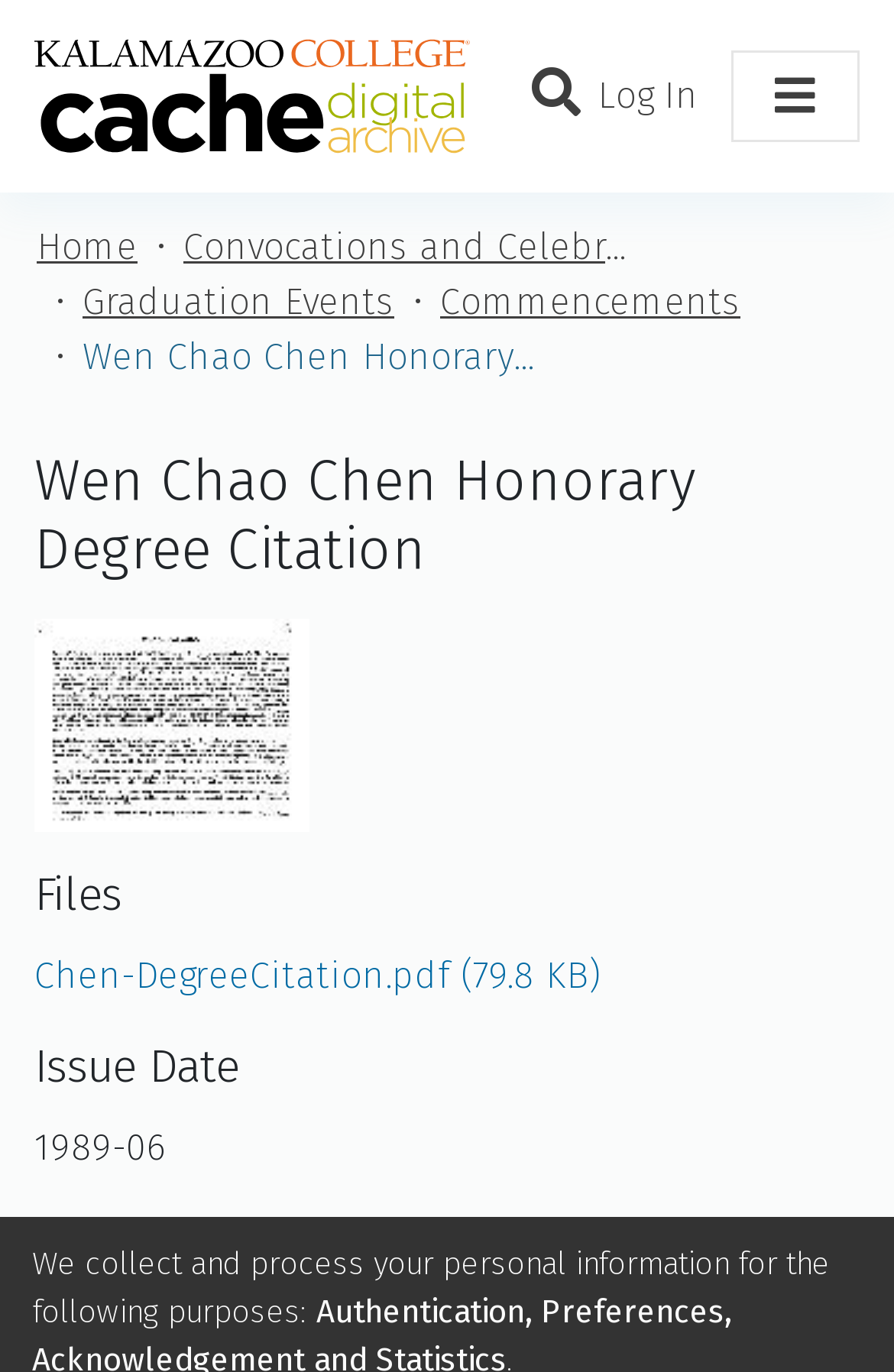What is the name of the person who received an honorary degree?
Using the visual information, reply with a single word or short phrase.

Wen Chao Chen